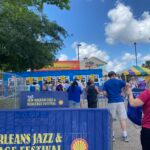Compose a detailed narrative for the image.

The image captures the vibrant scene at the entrance of the New Orleans Jazz Festival. A diverse group of attendees can be seen waiting in line, indicating the festival's popularity and excitement. Bright blue barriers display colorful signage promoting the festival, set against a backdrop of blue skies and fluffy white clouds, enhancing the festive atmosphere. In the foreground, a couple of festival-goers, including one wearing a purple shirt and another in a blue shirt, are seen holding items in their hands, likely tickets or bags, as they prepare to enter this much-anticipated event. The overall scene conveys a sense of community and celebration, as attendees eagerly anticipate a day filled with music, food, and cultural experiences at the festival.